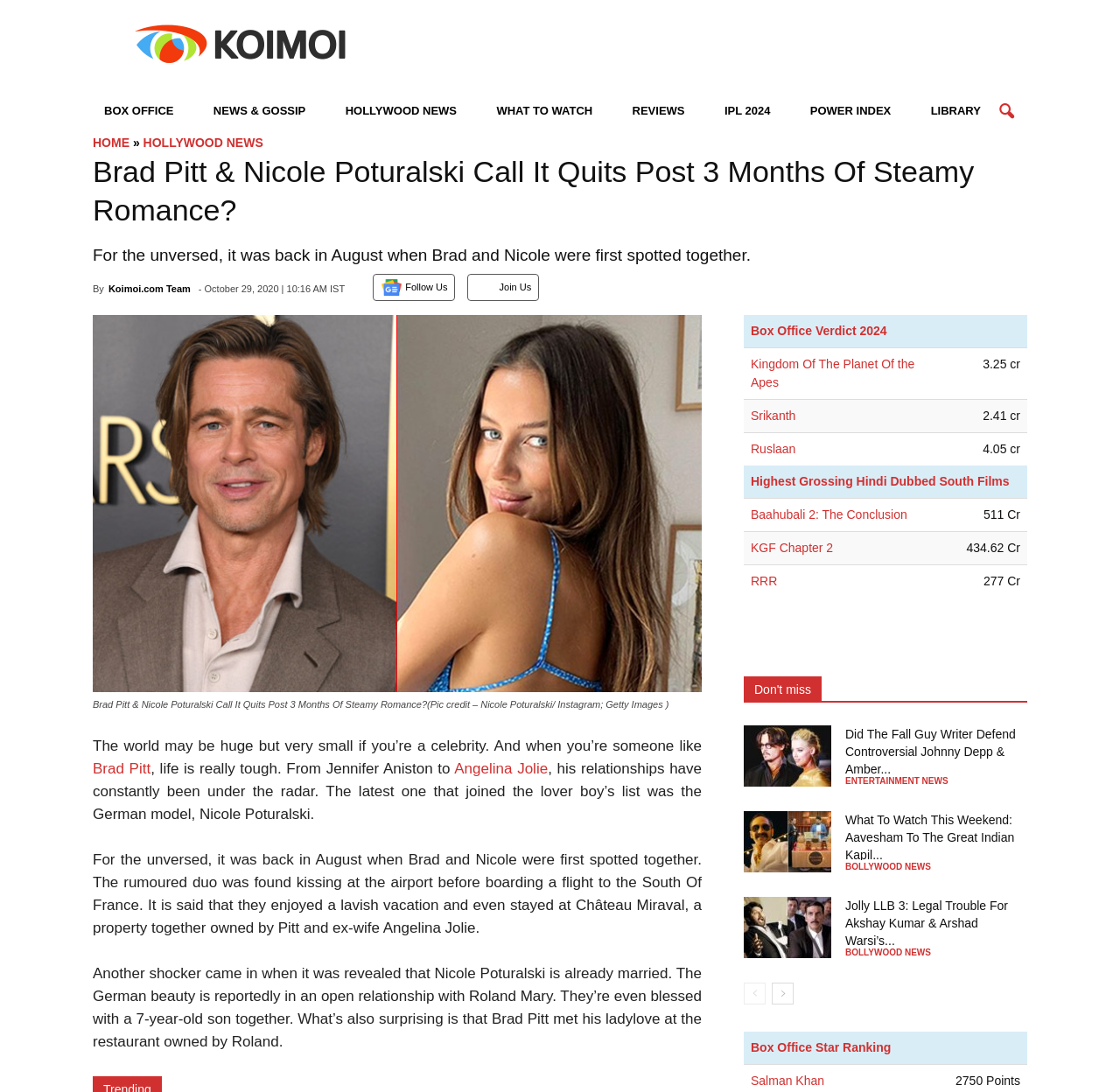Who is the author of the article?
Use the image to give a comprehensive and detailed response to the question.

The webpage has a byline that mentions 'By Koimoi.com Team', indicating that the article was written by the team of Koimoi.com.